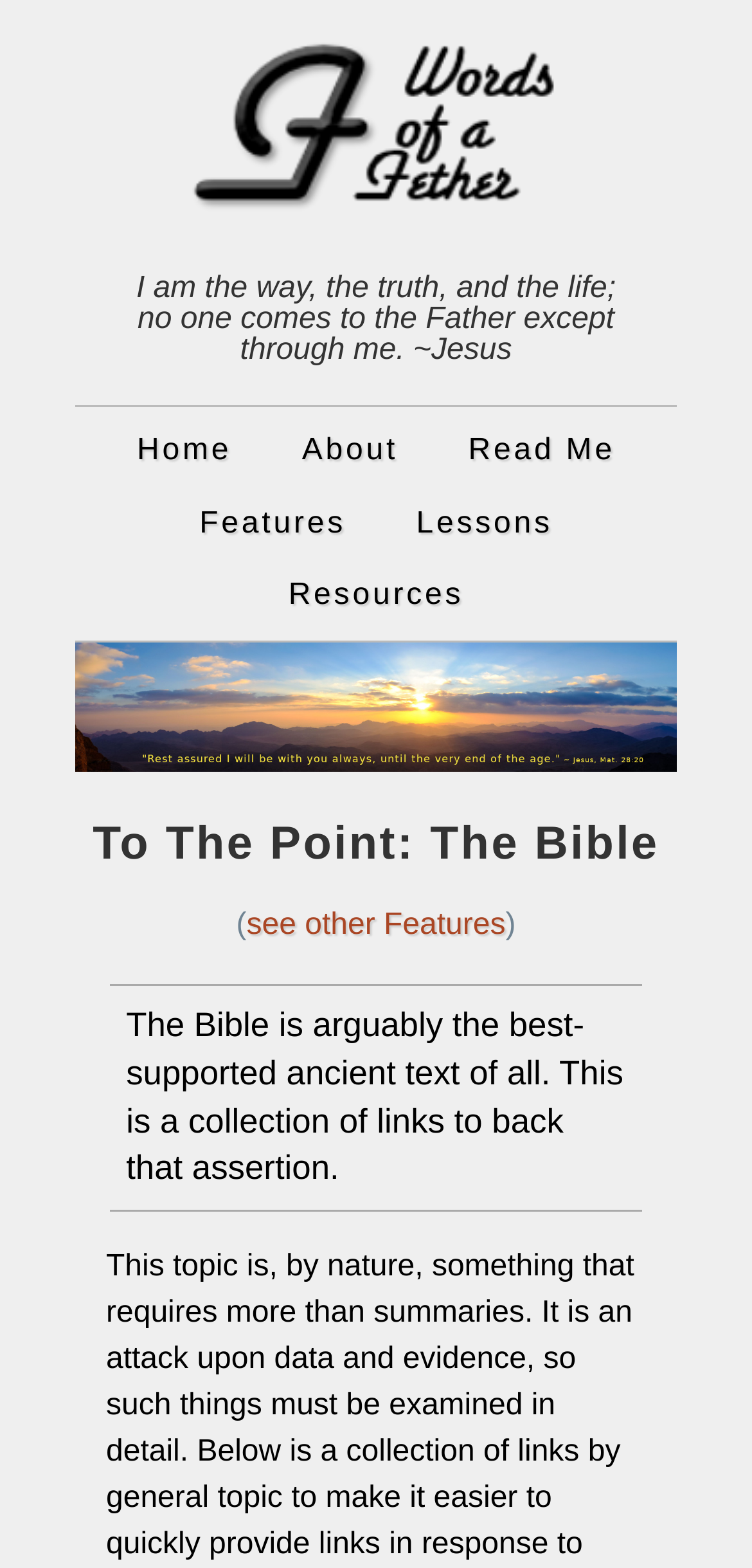Give a one-word or short phrase answer to this question: 
How many links are in the top navigation bar?

6